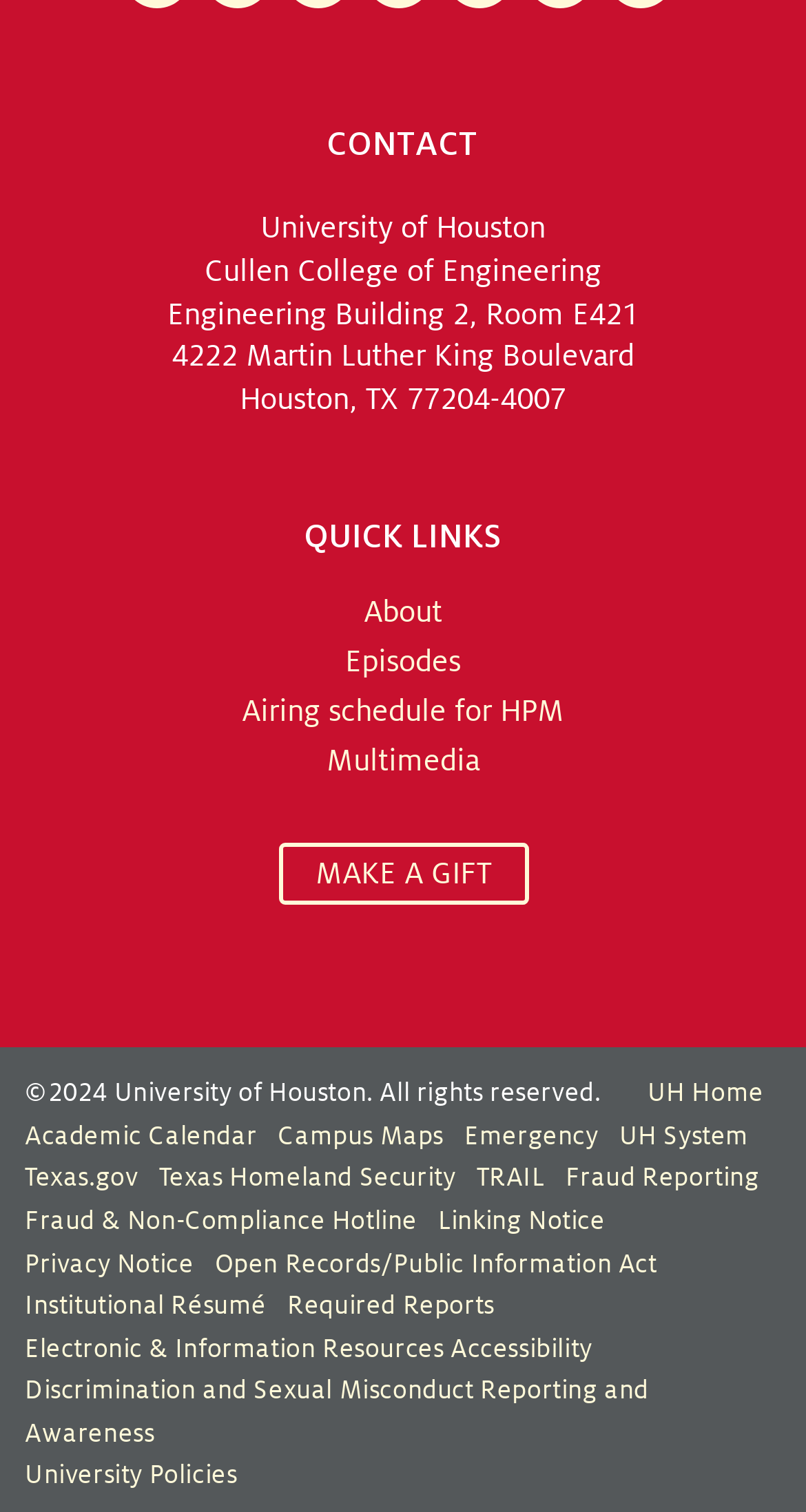Provide the bounding box coordinates of the HTML element described by the text: "Texas Homeland Security". The coordinates should be in the format [left, top, right, bottom] with values between 0 and 1.

[0.197, 0.77, 0.565, 0.789]